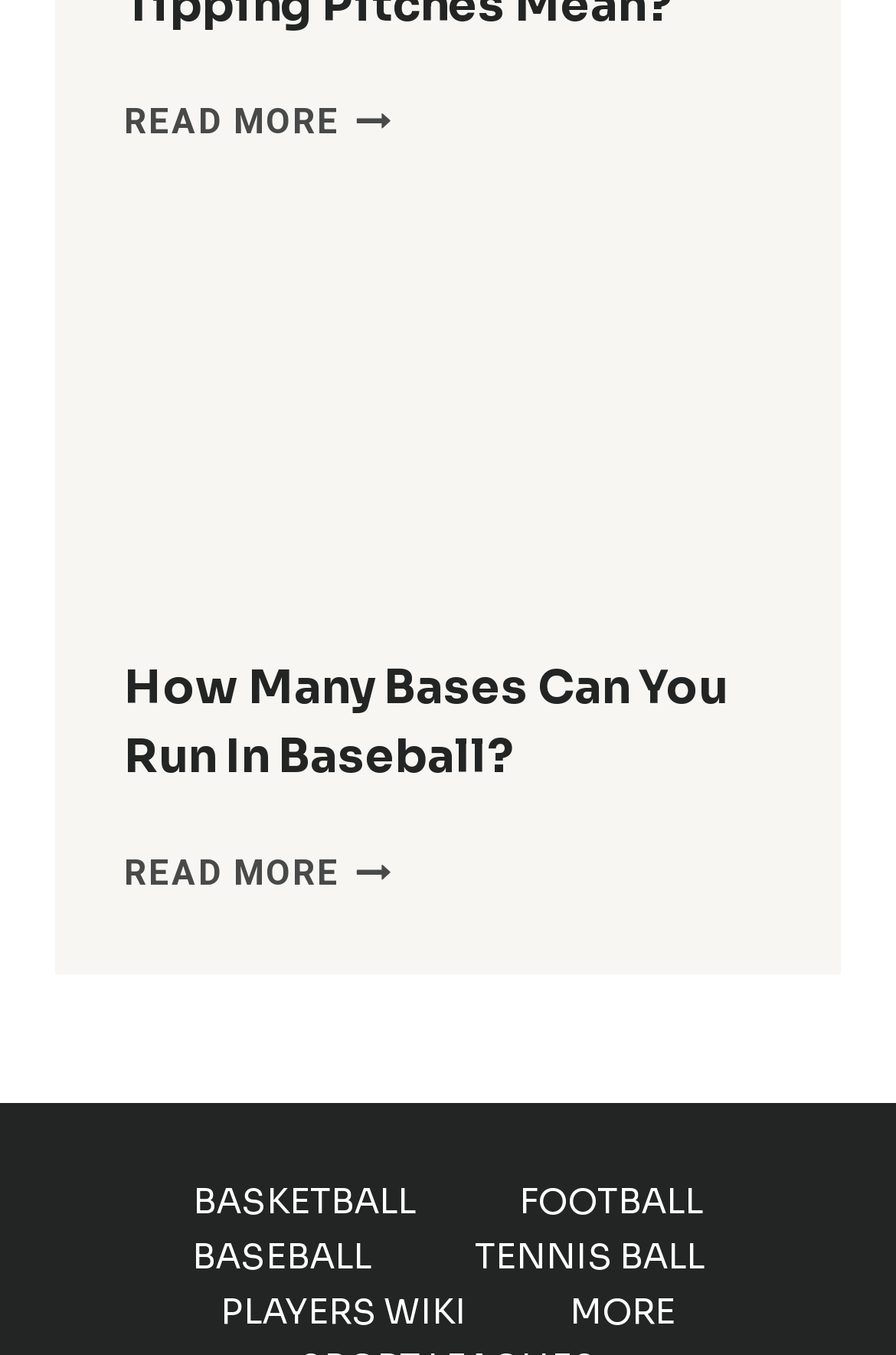Provide a one-word or short-phrase response to the question:
What sports are listed at the bottom of the page?

Basketball, Football, Baseball, Tennis Ball